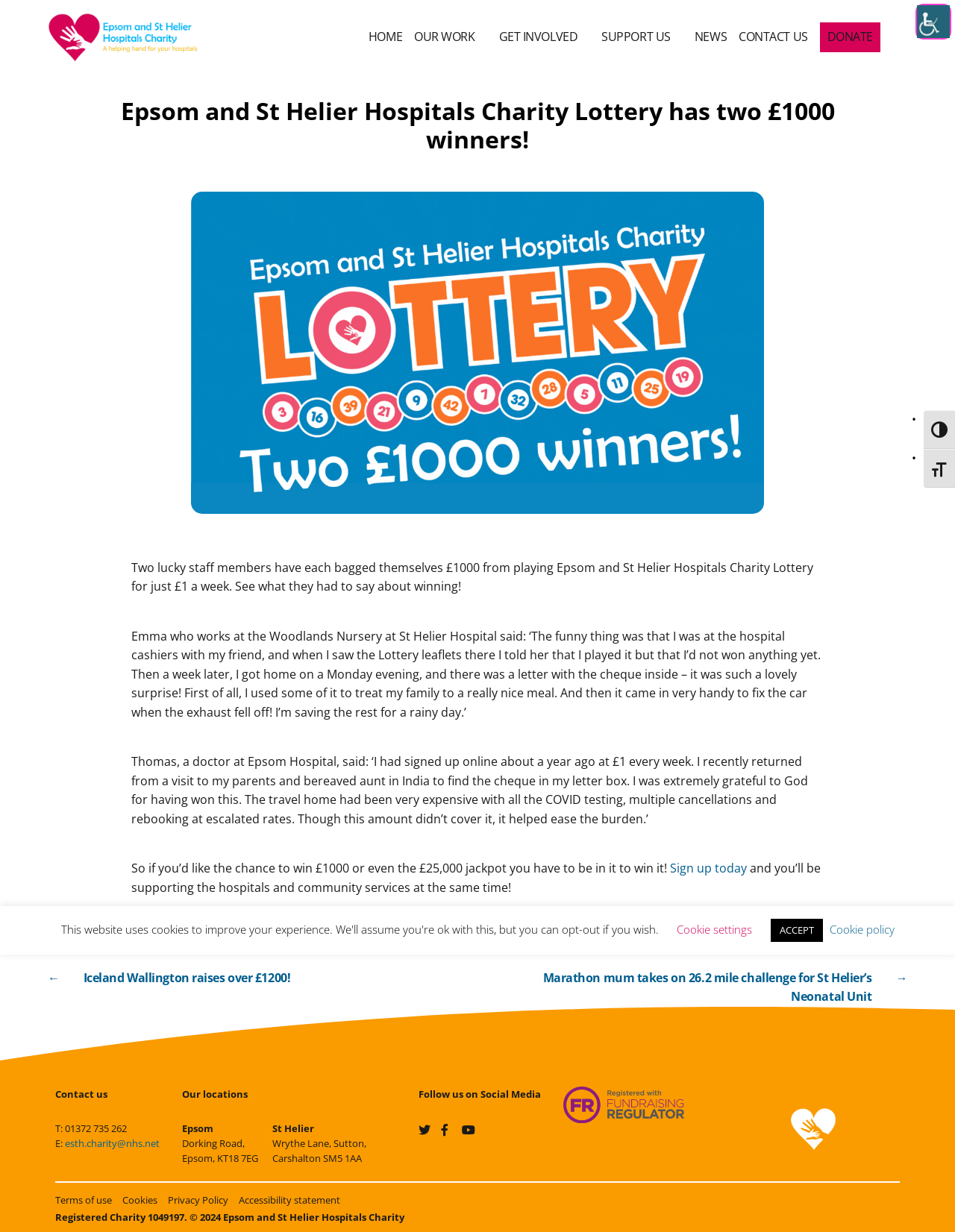Give the bounding box coordinates for the element described by: "Cookies".

[0.128, 0.968, 0.165, 0.979]